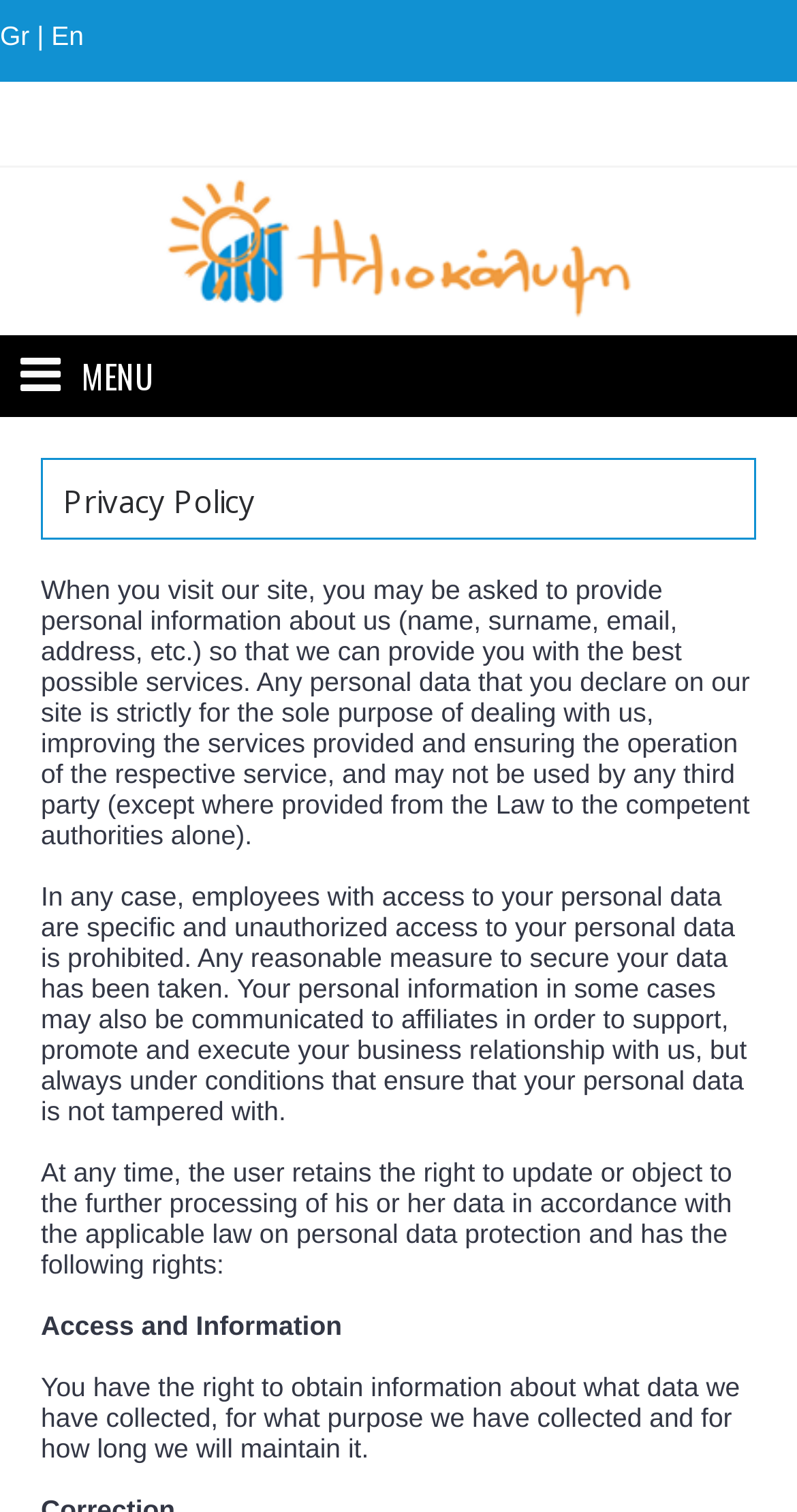Provide a thorough description of the webpage you see.

The webpage is about the Privacy Policy of iliokalipsi.gr. At the top left corner, there are two language options, "Gr" and "En", which are links. To the right of these links, there is a static text element displaying a vertical bar. Below these elements, there is a layout table that spans the entire width of the page. Within this table, there is a link displaying a phone number and a link to iliokalipsi.gr, accompanied by an image of the same name.

On the top right side, there is a "MENU" static text element. Below this, there is a heading element displaying "Privacy Policy" in a prominent font size. The main content of the page is a series of static text elements that describe the privacy policy. The text explains how personal information is collected and used, and the measures taken to secure the data. It also outlines the user's rights, including the right to access and update their personal information.

The text is divided into paragraphs, with some sections having subtitles, such as "Access and Information". The text is densely packed, with minimal spacing between paragraphs. Overall, the webpage is focused on providing detailed information about the privacy policy of iliokalipsi.gr.